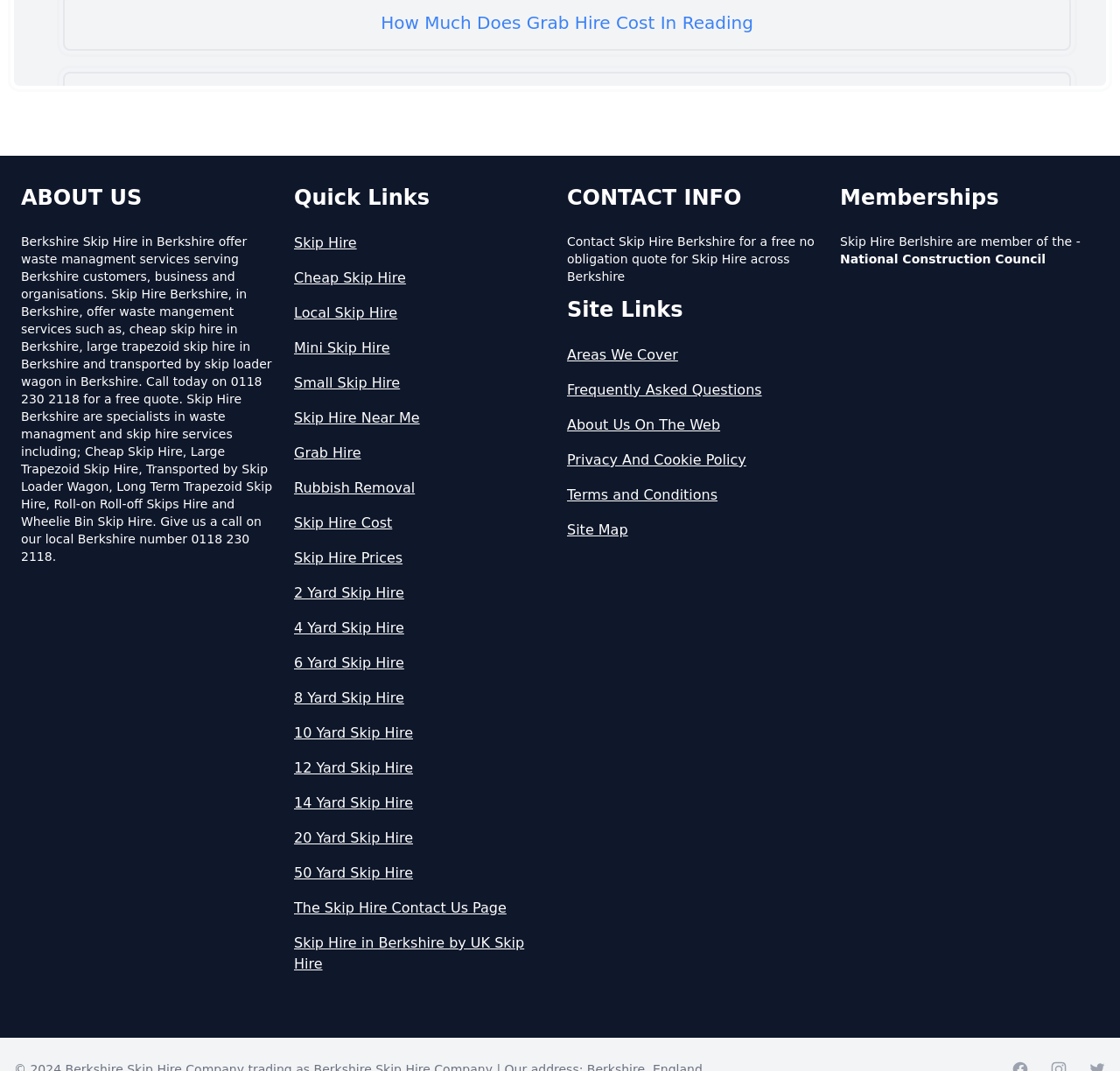Highlight the bounding box coordinates of the element that should be clicked to carry out the following instruction: "Click on 'How Much Does It Cost To Hire A Grab Lorry In Reading'". The coordinates must be given as four float numbers ranging from 0 to 1, i.e., [left, top, right, bottom].

[0.056, 0.067, 0.956, 0.119]